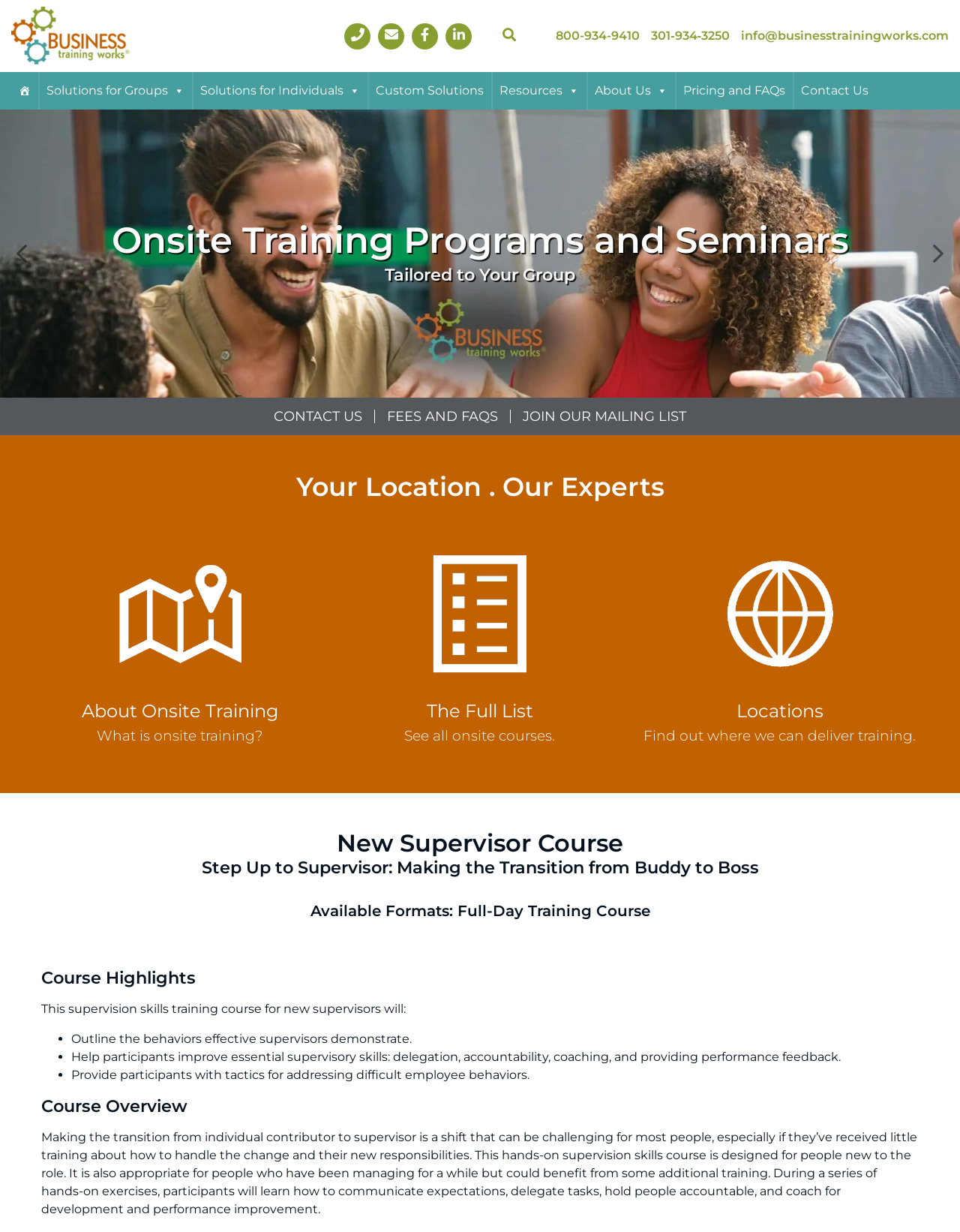Identify the bounding box coordinates of the region that needs to be clicked to carry out this instruction: "Click the 'Business Training Works' link". Provide these coordinates as four float numbers ranging from 0 to 1, i.e., [left, top, right, bottom].

[0.012, 0.022, 0.135, 0.035]